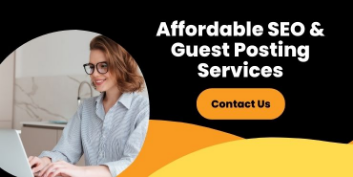What services are being advertised in the image?
Answer the question with a single word or phrase derived from the image.

Affordable SEO & Guest Posting Services